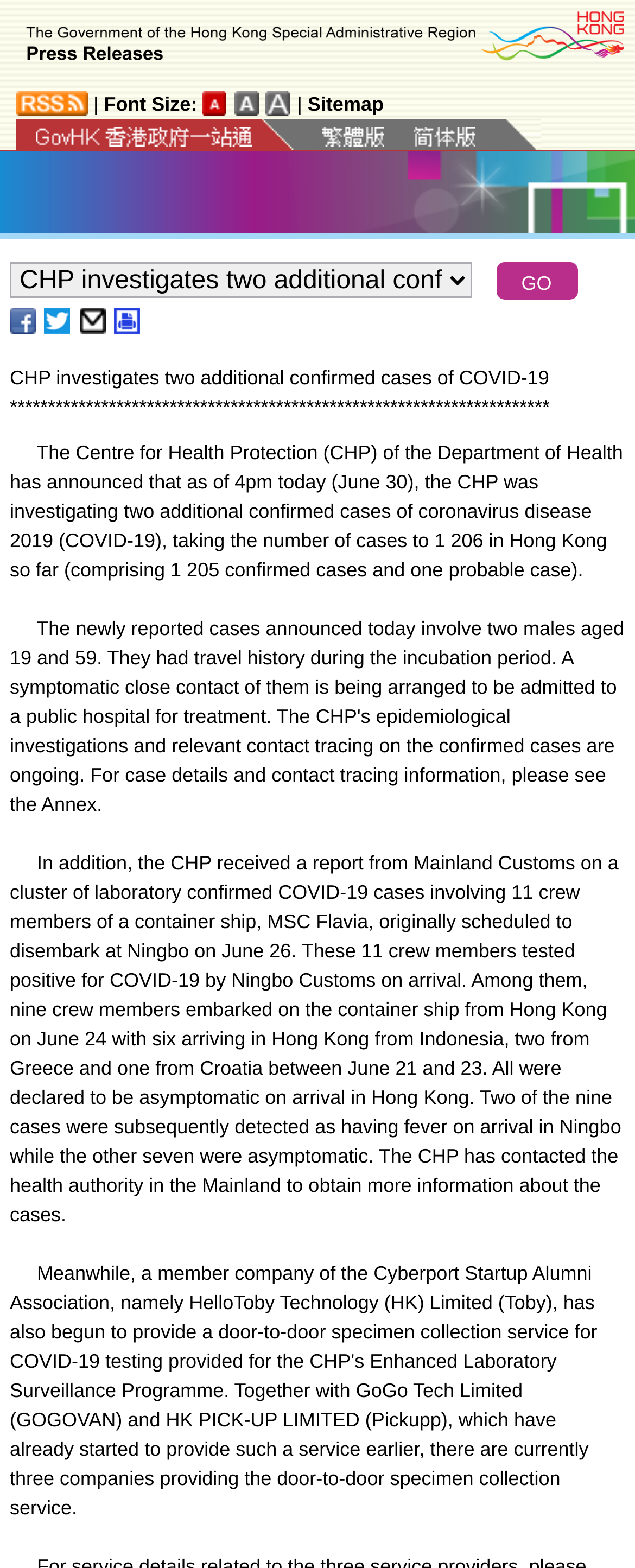Can you find the bounding box coordinates for the element to click on to achieve the instruction: "Click the GO button"?

[0.781, 0.167, 0.909, 0.191]